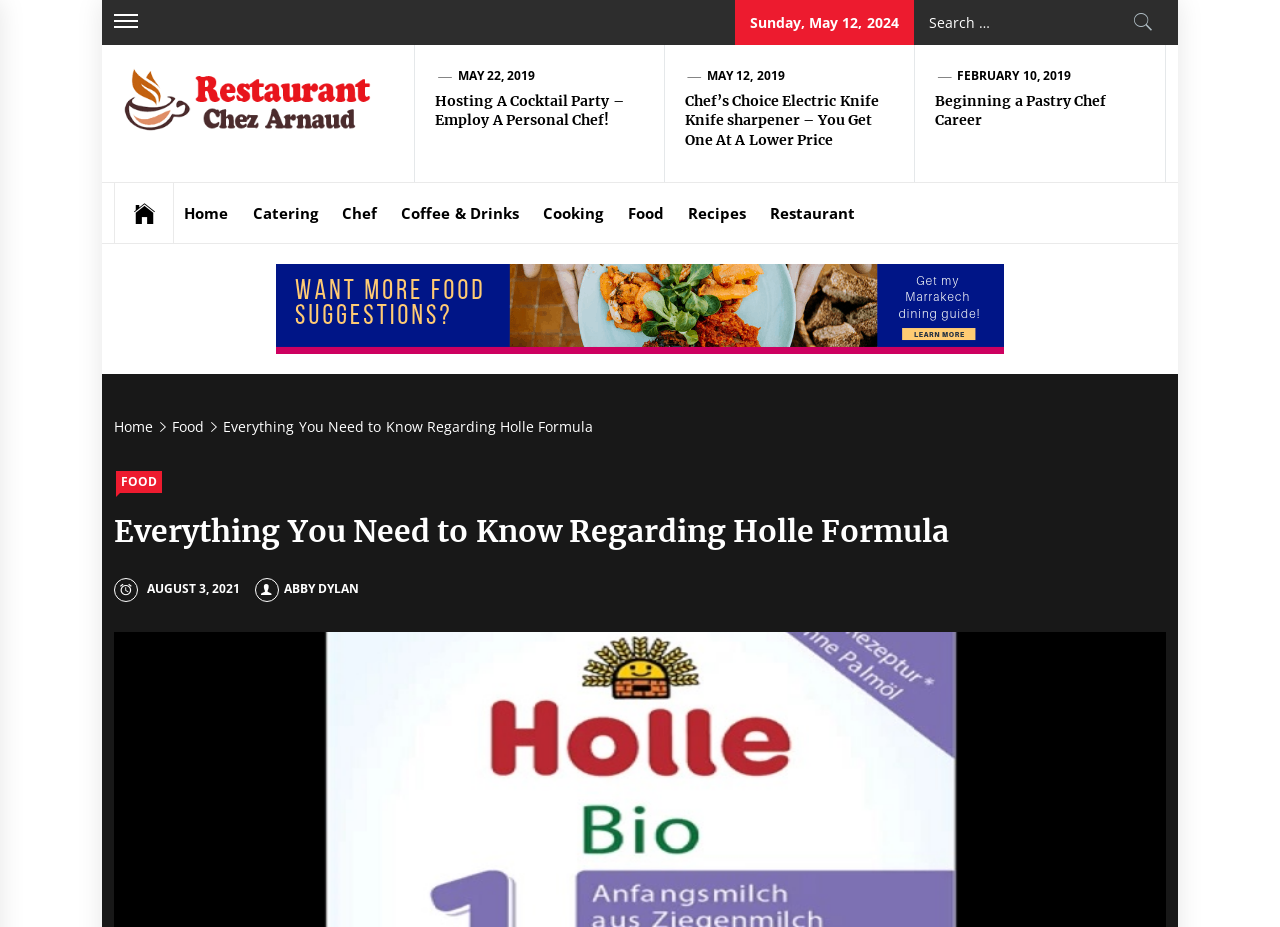What is the name of the website?
Please analyze the image and answer the question with as much detail as possible.

I found the name of the website by looking at the top of the webpage, where it says 'Restaurant Chez Arnaud – Healthy Recipes For Stress Relief' in a link element.